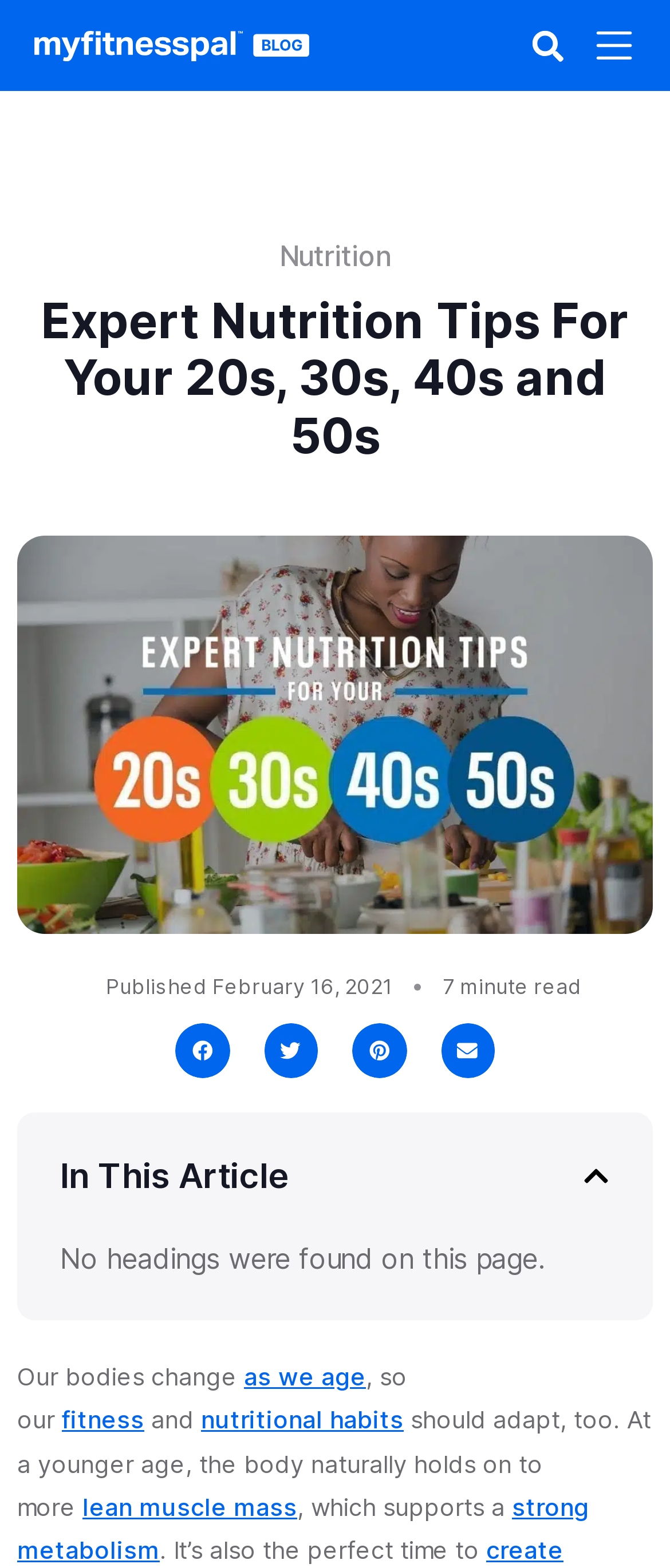Please identify the bounding box coordinates of the element I need to click to follow this instruction: "Close table of contents".

[0.869, 0.741, 0.91, 0.759]